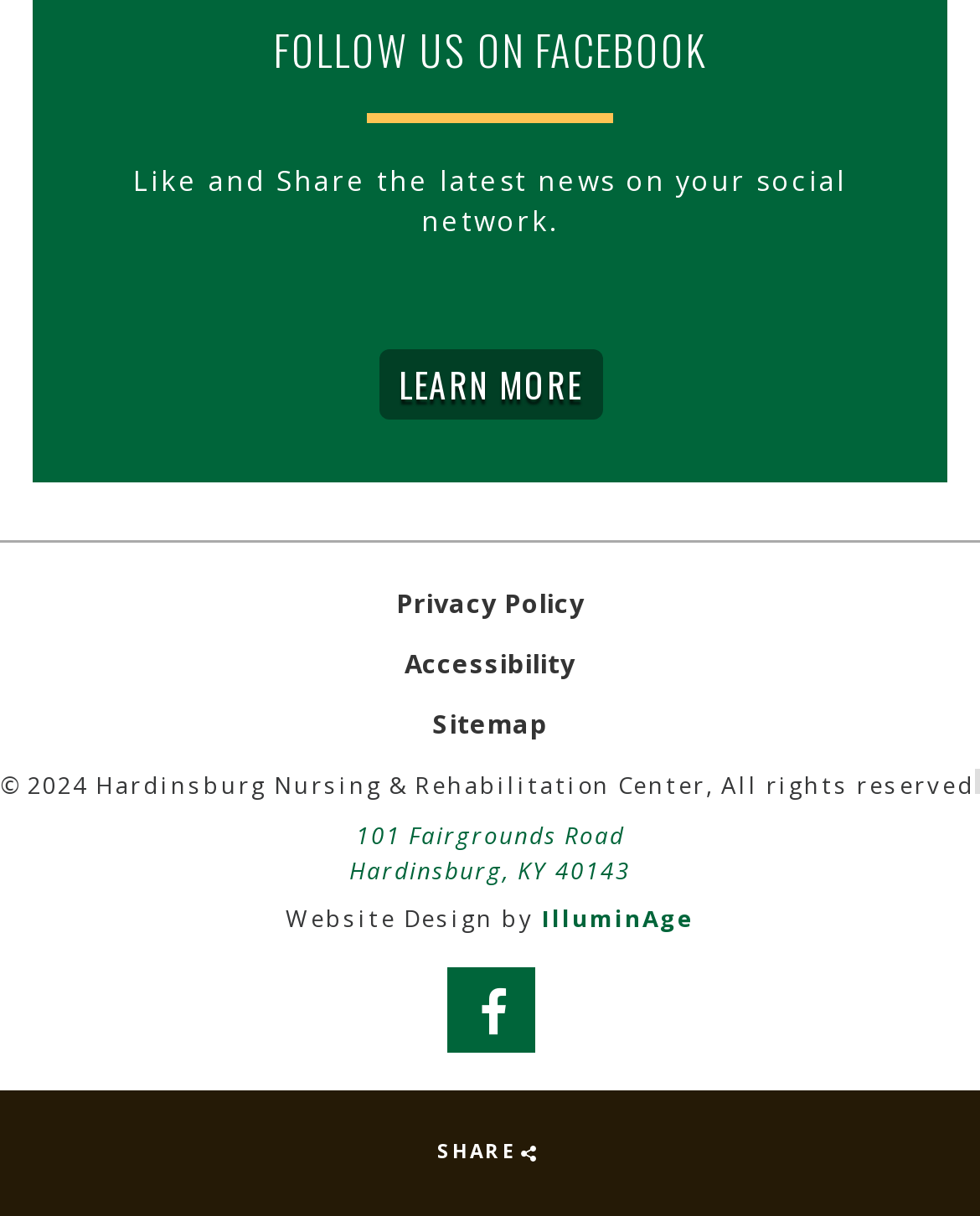Please determine the bounding box coordinates of the element to click in order to execute the following instruction: "View popular post 'Discover How Anger Can Lead to Severe Heart Attacks – Bio Prep Watch'". The coordinates should be four float numbers between 0 and 1, specified as [left, top, right, bottom].

None